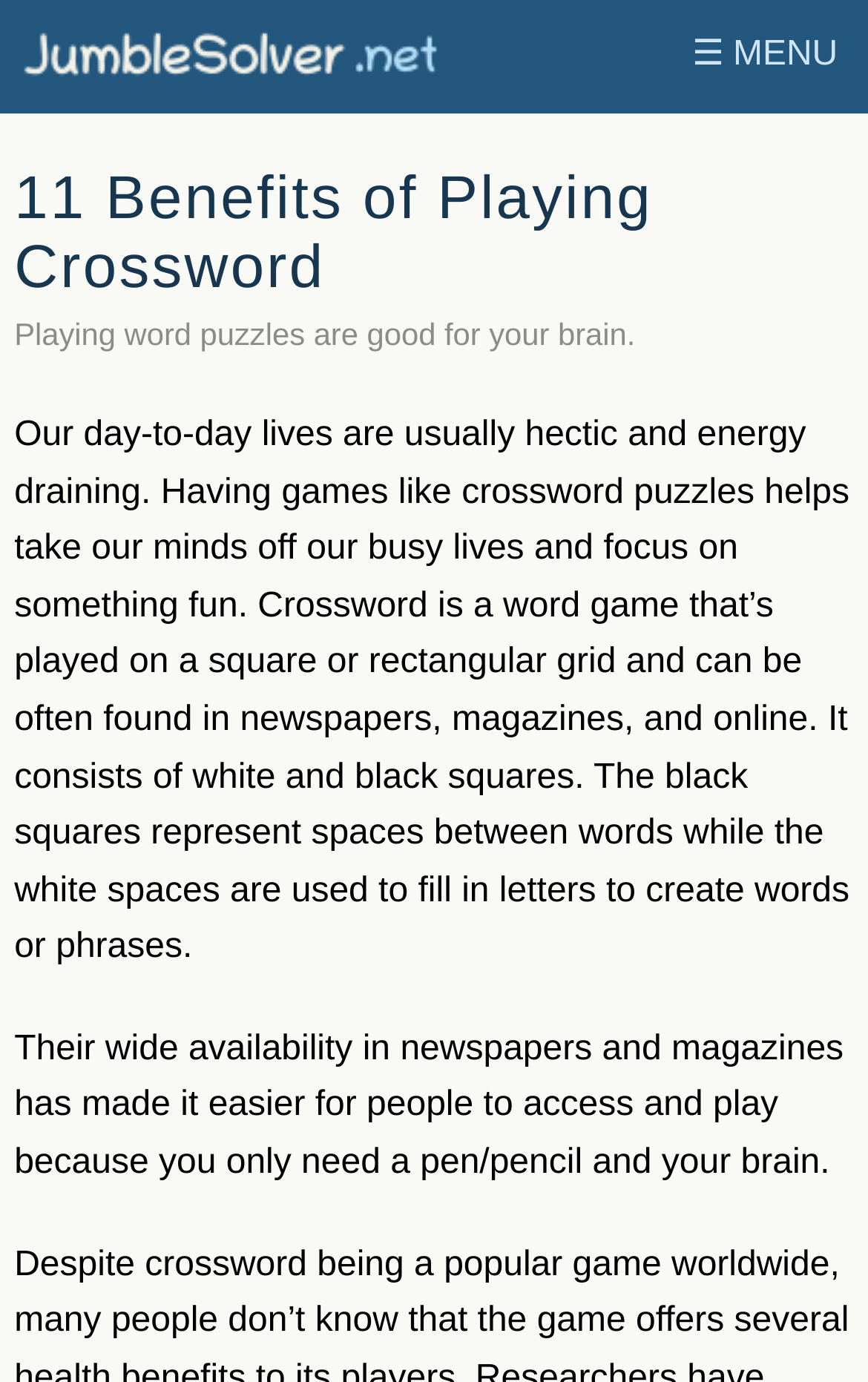Determine the main heading of the webpage and generate its text.

11 Benefits of Playing Crossword